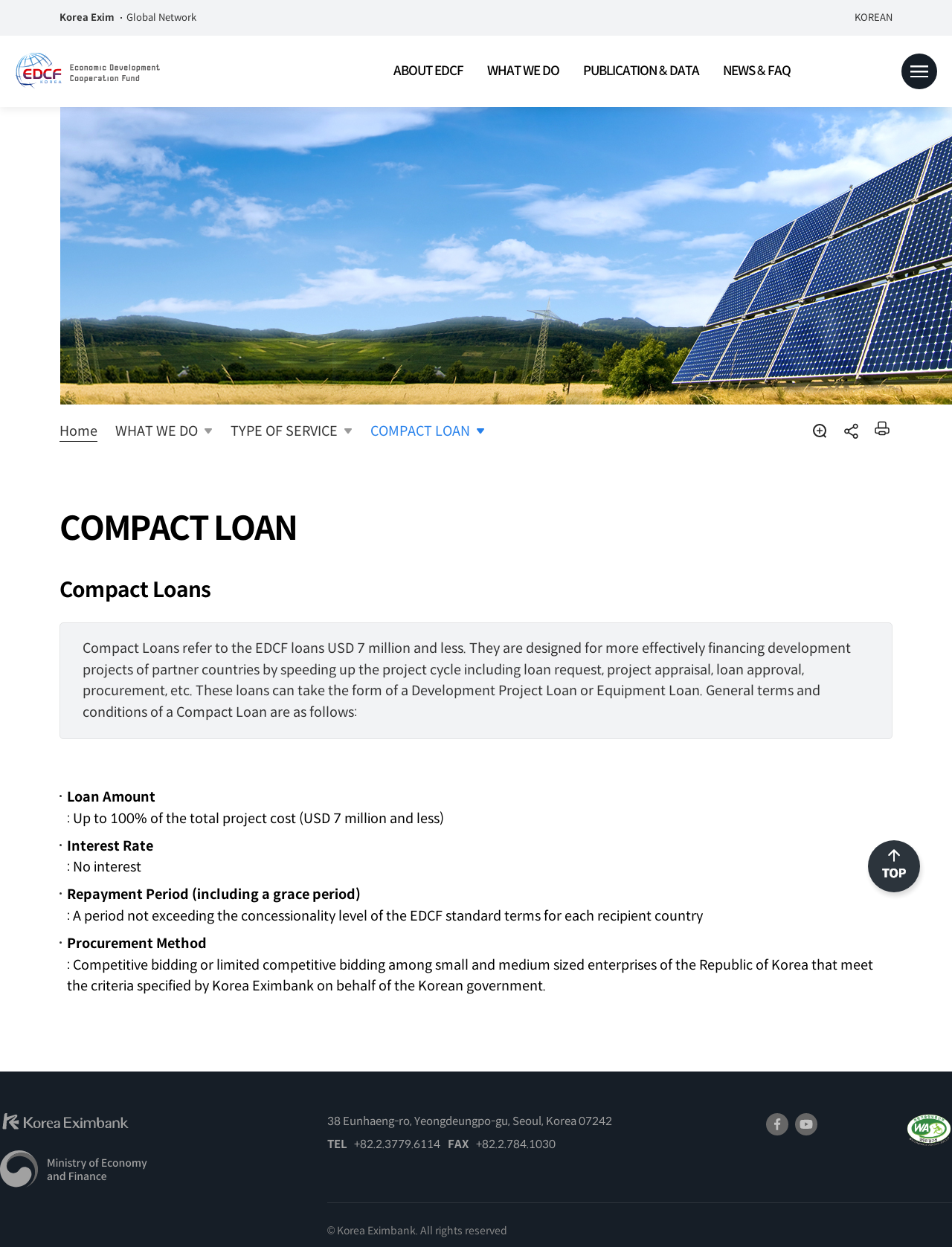Offer a comprehensive description of the webpage’s content and structure.

This webpage is about the Economic Development Cooperation Fund (EDCF) Korea, specifically the Compact Loan service. At the top left, there is a link to "Korea Exim" and a navigation menu with links to "ABOUT EDCF", "WHAT WE DO", "PUBLICATION & DATA", and "NEWS & FAQ". On the top right, there is a link to "KOREAN" and a button to toggle the total menu.

Below the navigation menu, there is a heading "COMPACT LOAN" followed by a description of the service. Compact Loans are designed for financing development projects of partner countries, with a loan amount of up to 100% of the total project cost (USD 7 million and less). The interest rate is zero, and the repayment period is determined by the concessionality level of the EDCF standard terms for each recipient country. The procurement method is competitive bidding or limited competitive bidding among small and medium-sized enterprises of the Republic of Korea.

On the right side of the page, there are links to "Home", "WHAT WE DO", and "TYPE OF SERVICE", as well as buttons to zoom in, access social media, and print the page.

At the bottom of the page, there is a section with links to "Korea Eximbank" and "Ministry of Strategy and Finance", along with their respective logos. Below this section, there is a group of contact information, including the address, phone number, and fax number of Korea Eximbank. There are also links to Facebook and YouTube, as well as a Web Accessibility Quality Certification Mark.

Finally, at the very bottom of the page, there is a copyright notice stating "© Korea Eximbank. All rights reserved".